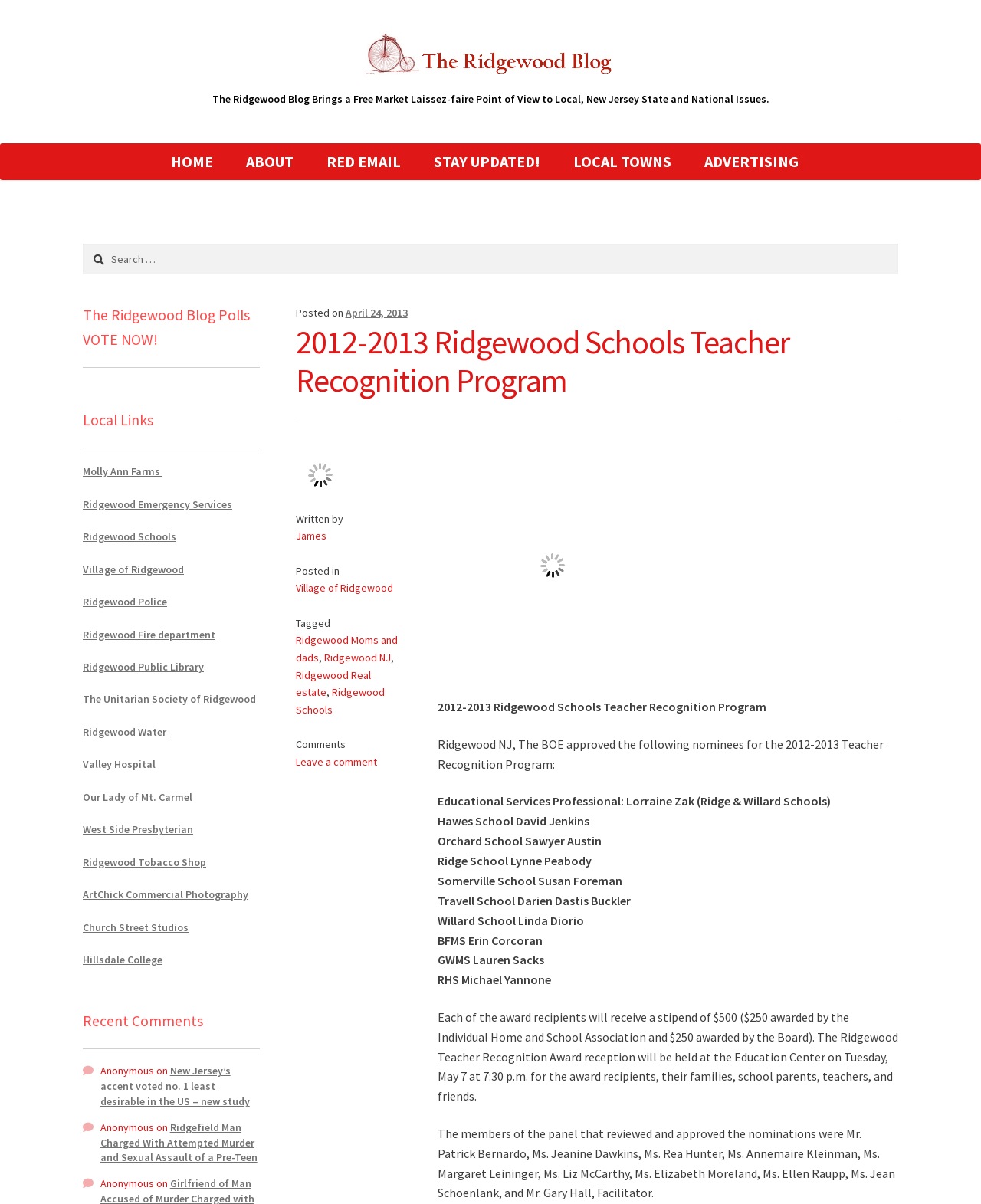Could you specify the bounding box coordinates for the clickable section to complete the following instruction: "Leave a comment"?

[0.301, 0.627, 0.384, 0.638]